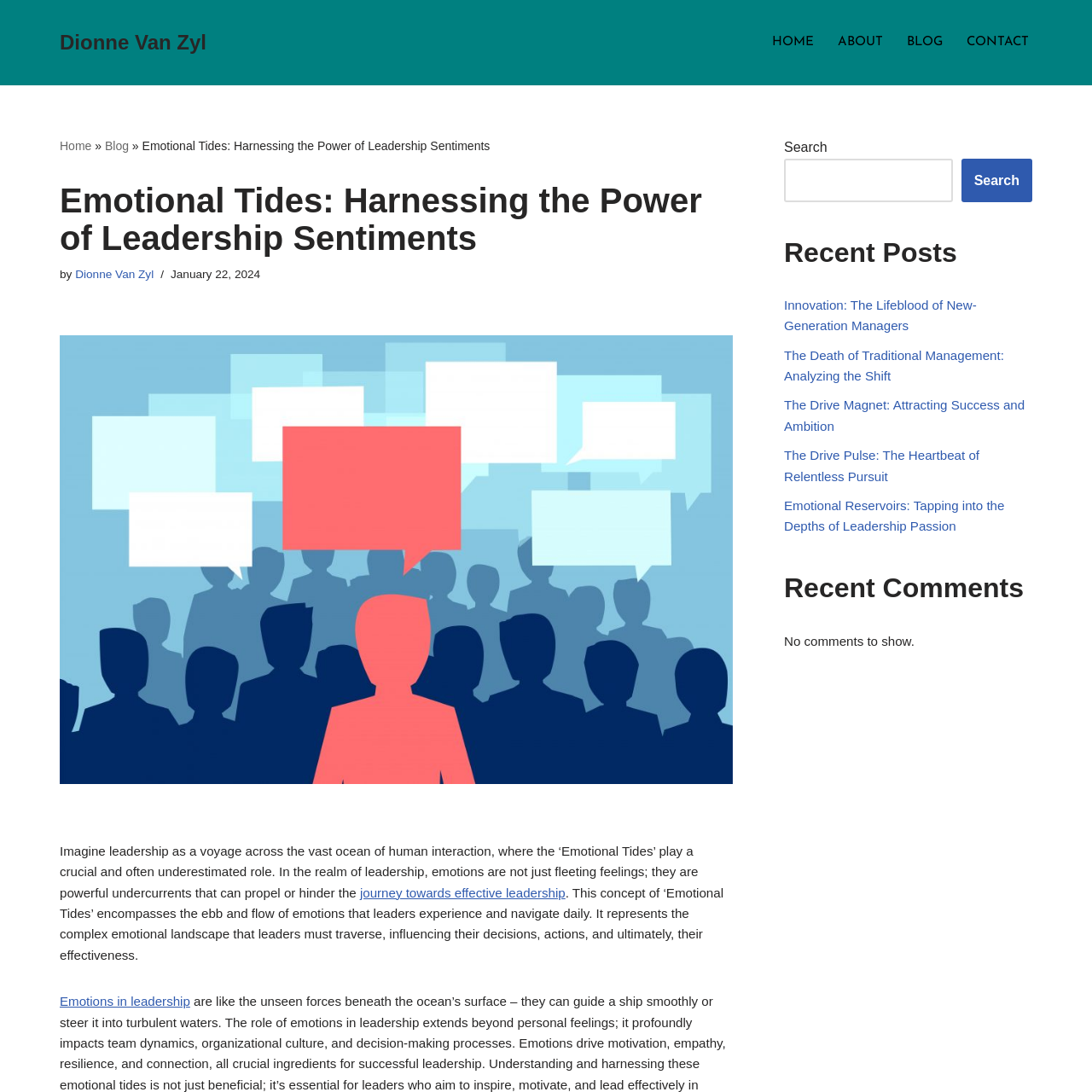Find the bounding box coordinates of the element's region that should be clicked in order to follow the given instruction: "Read the 'Emotional Tides: Harnessing the Power of Leadership Sentiments' article". The coordinates should consist of four float numbers between 0 and 1, i.e., [left, top, right, bottom].

[0.055, 0.167, 0.671, 0.236]